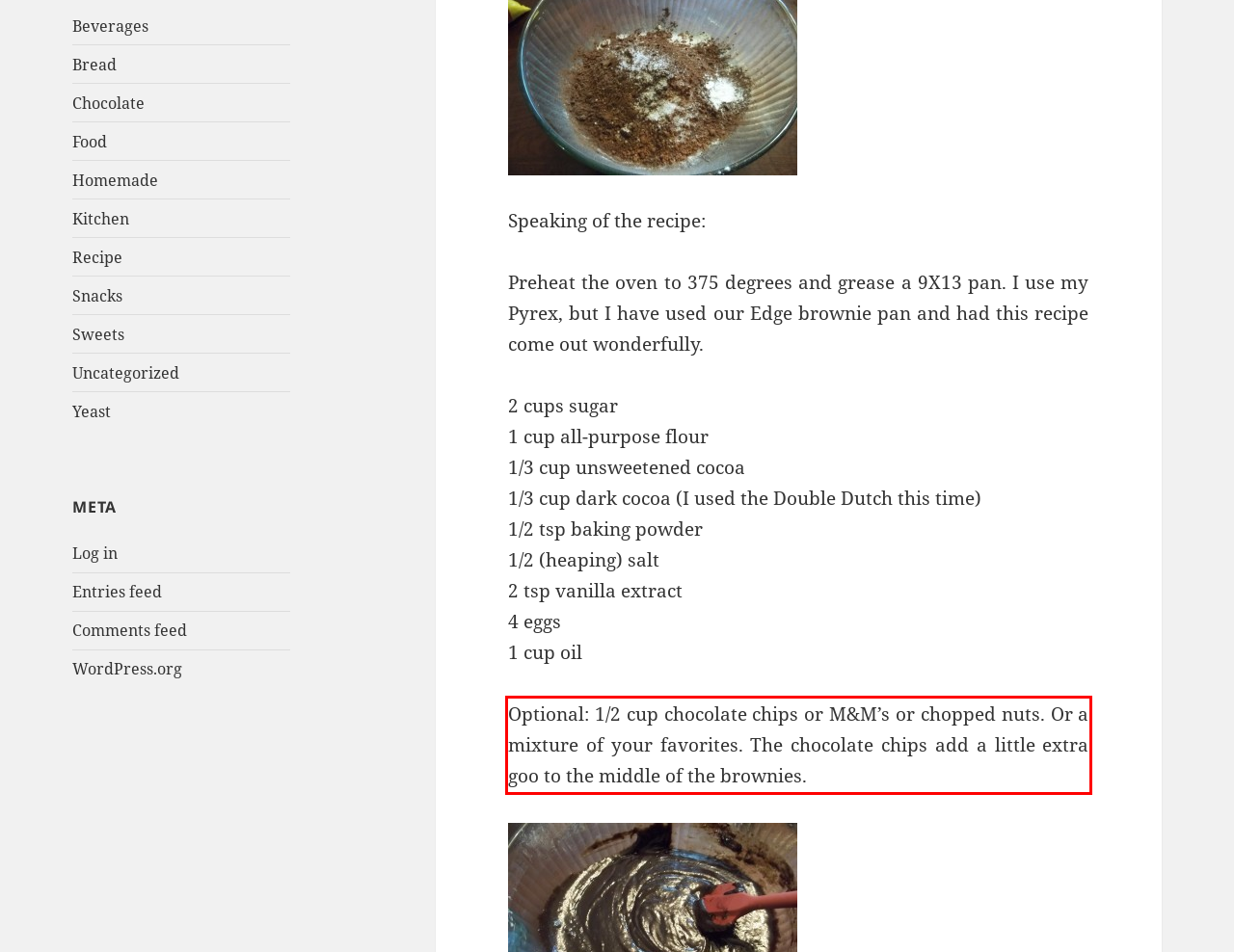Within the screenshot of the webpage, there is a red rectangle. Please recognize and generate the text content inside this red bounding box.

Optional: 1/2 cup chocolate chips or M&M’s or chopped nuts. Or a mixture of your favorites. The chocolate chips add a little extra goo to the middle of the brownies.